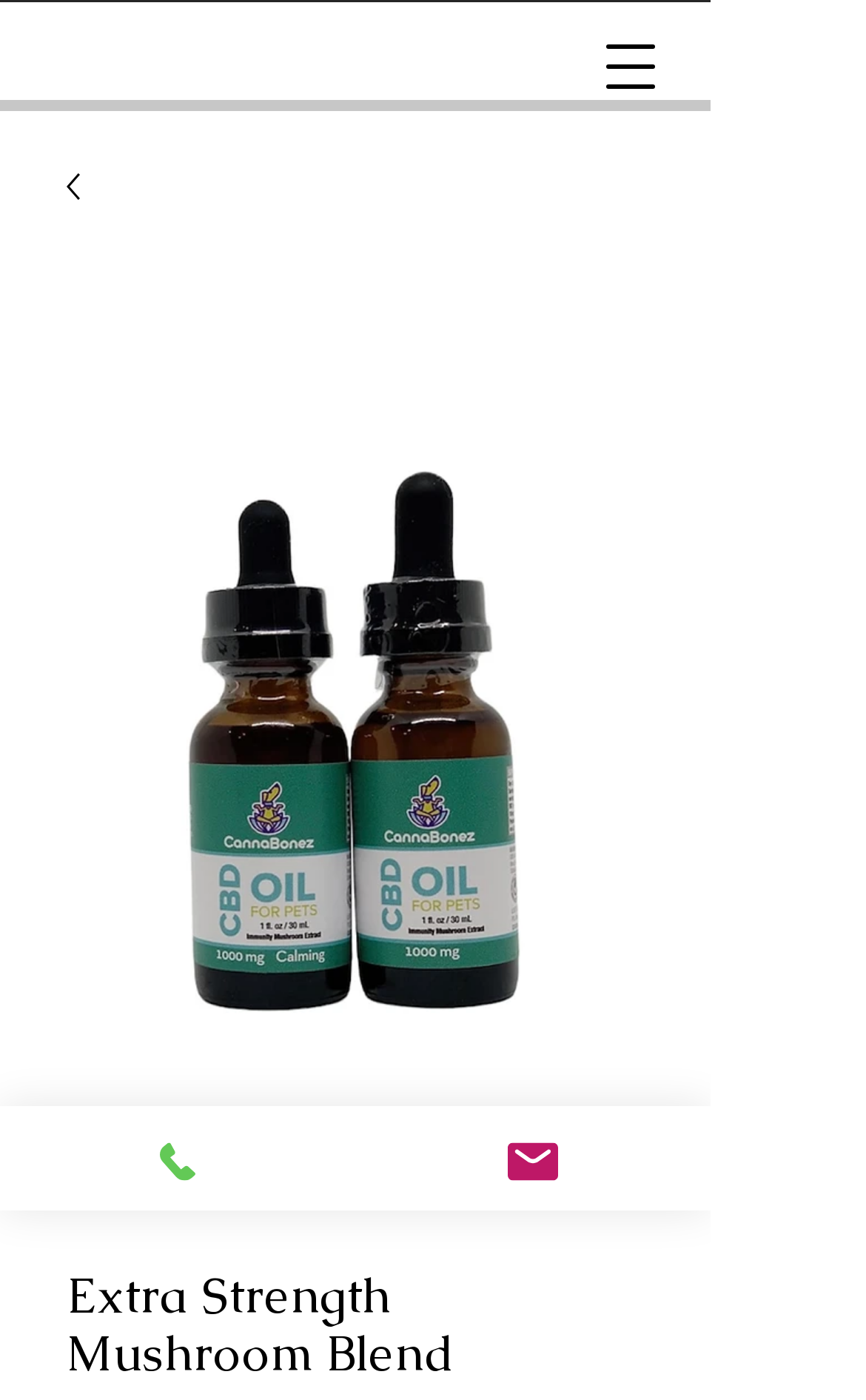Please give a succinct answer to the question in one word or phrase:
Is the navigation menu currently open?

No